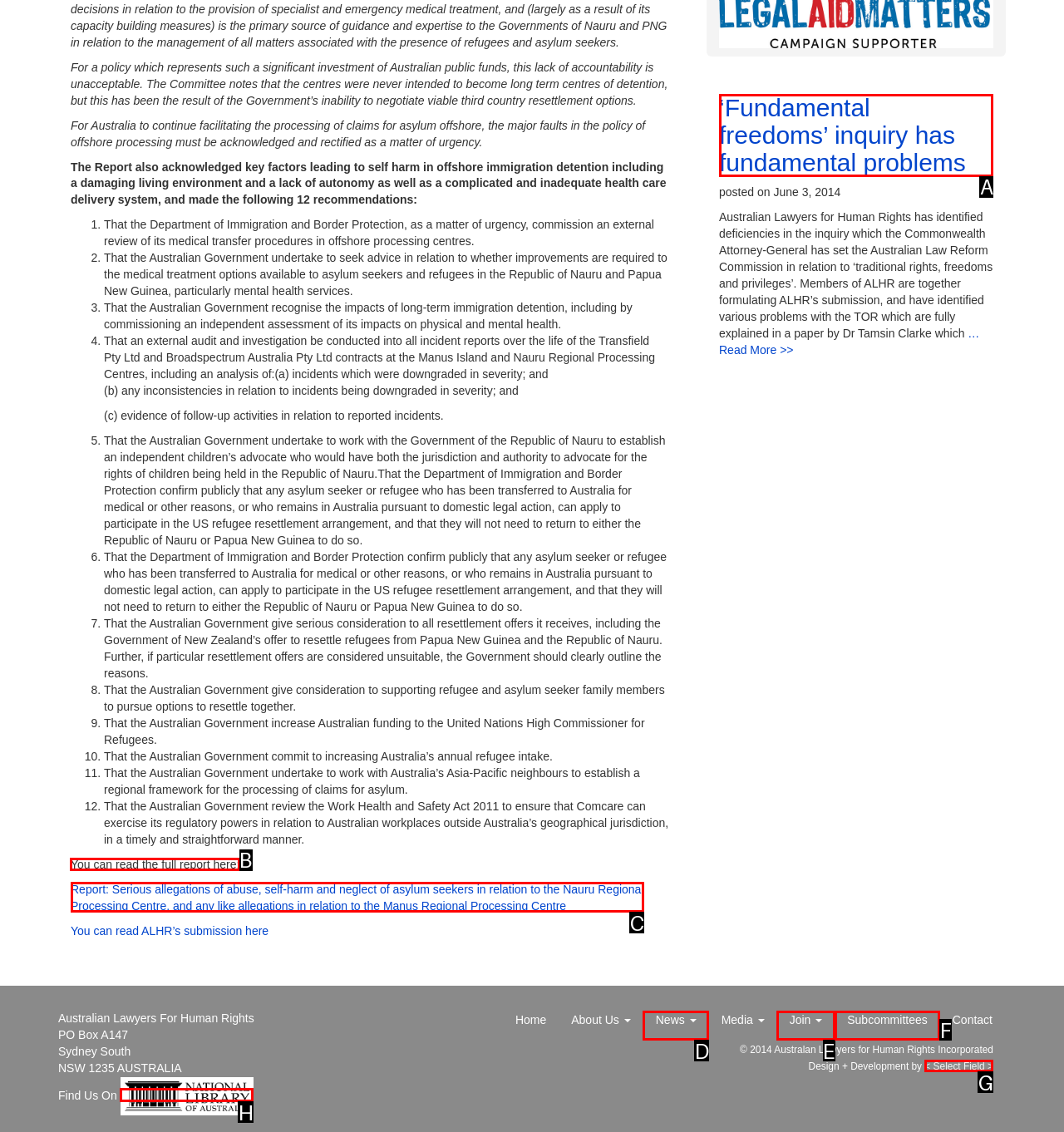What option should you select to complete this task: Read the full report? Indicate your answer by providing the letter only.

B